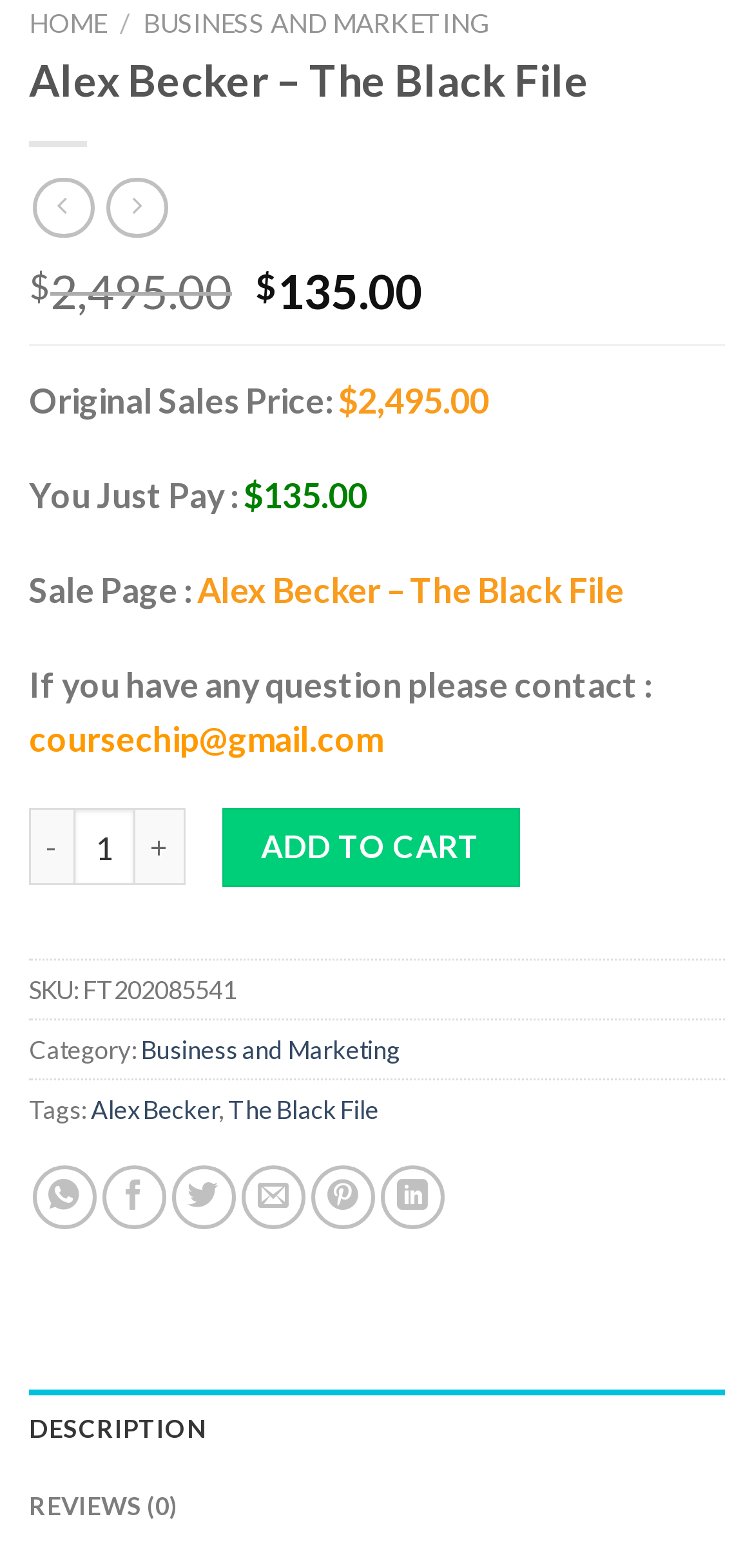Please locate the clickable area by providing the bounding box coordinates to follow this instruction: "Click the '-' button".

[0.038, 0.516, 0.097, 0.565]